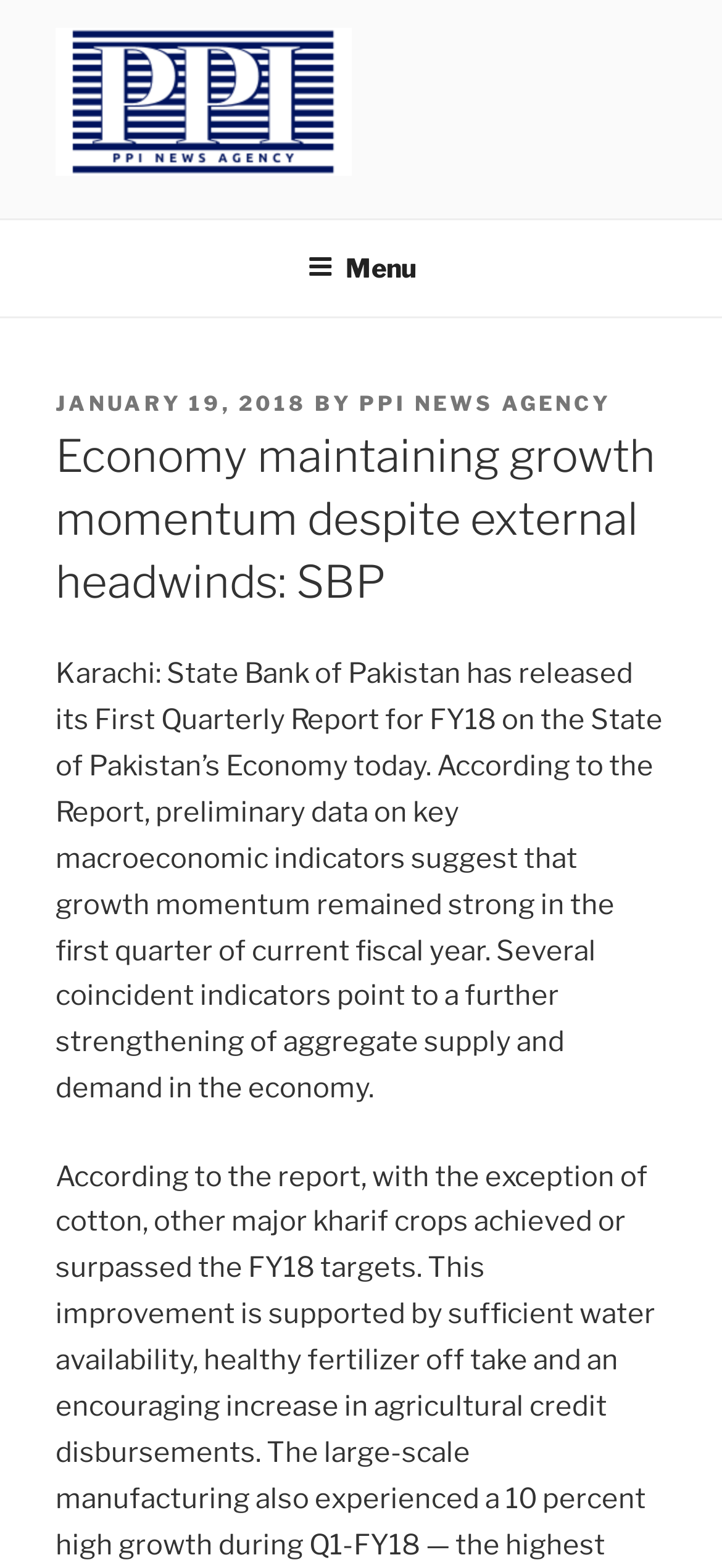Based on the element description Menu, identify the bounding box coordinates for the UI element. The coordinates should be in the format (top-left x, top-left y, bottom-right x, bottom-right y) and within the 0 to 1 range.

[0.388, 0.141, 0.612, 0.199]